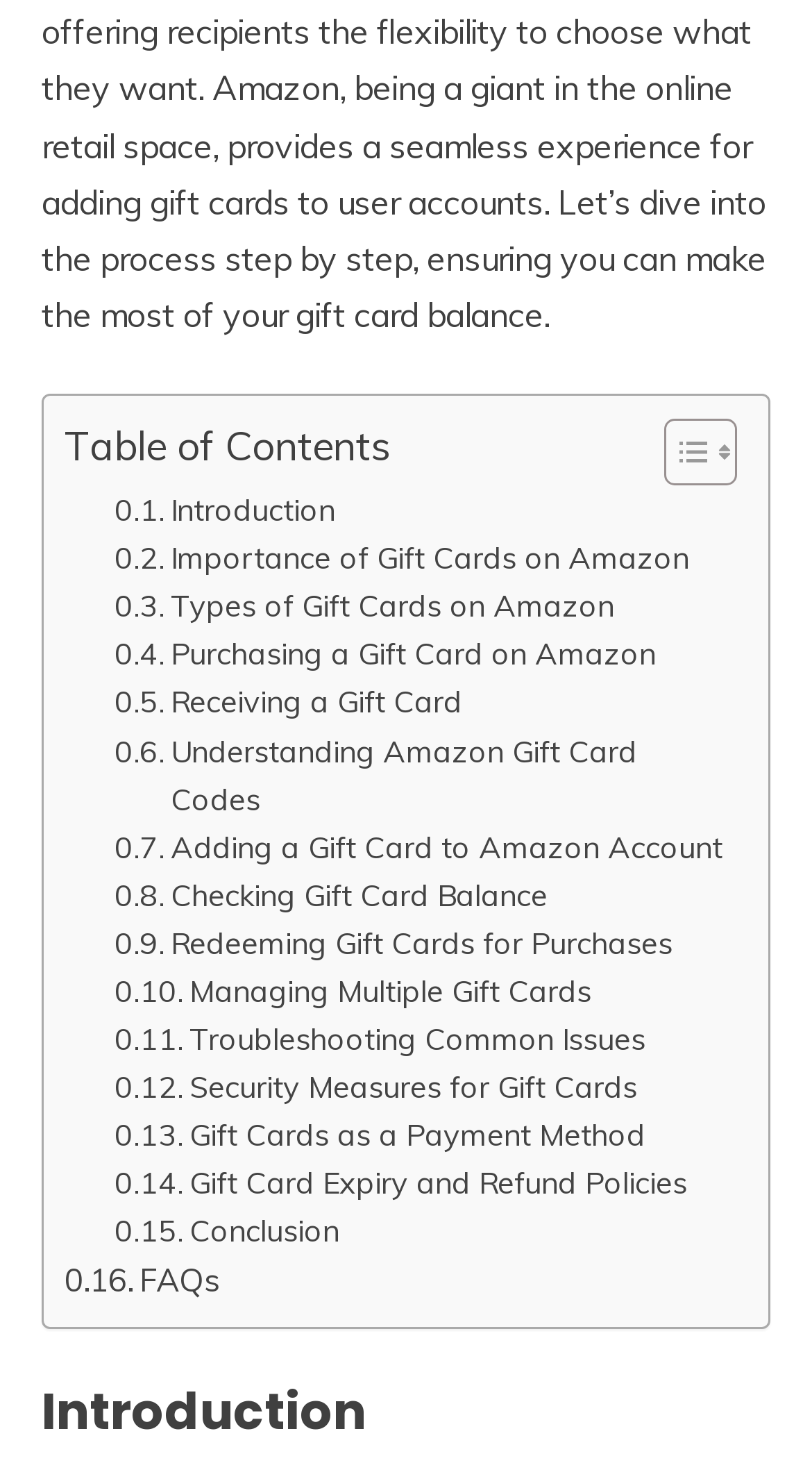Pinpoint the bounding box coordinates of the clickable area needed to execute the instruction: "Toggle Table of Content". The coordinates should be specified as four float numbers between 0 and 1, i.e., [left, top, right, bottom].

[0.779, 0.282, 0.895, 0.33]